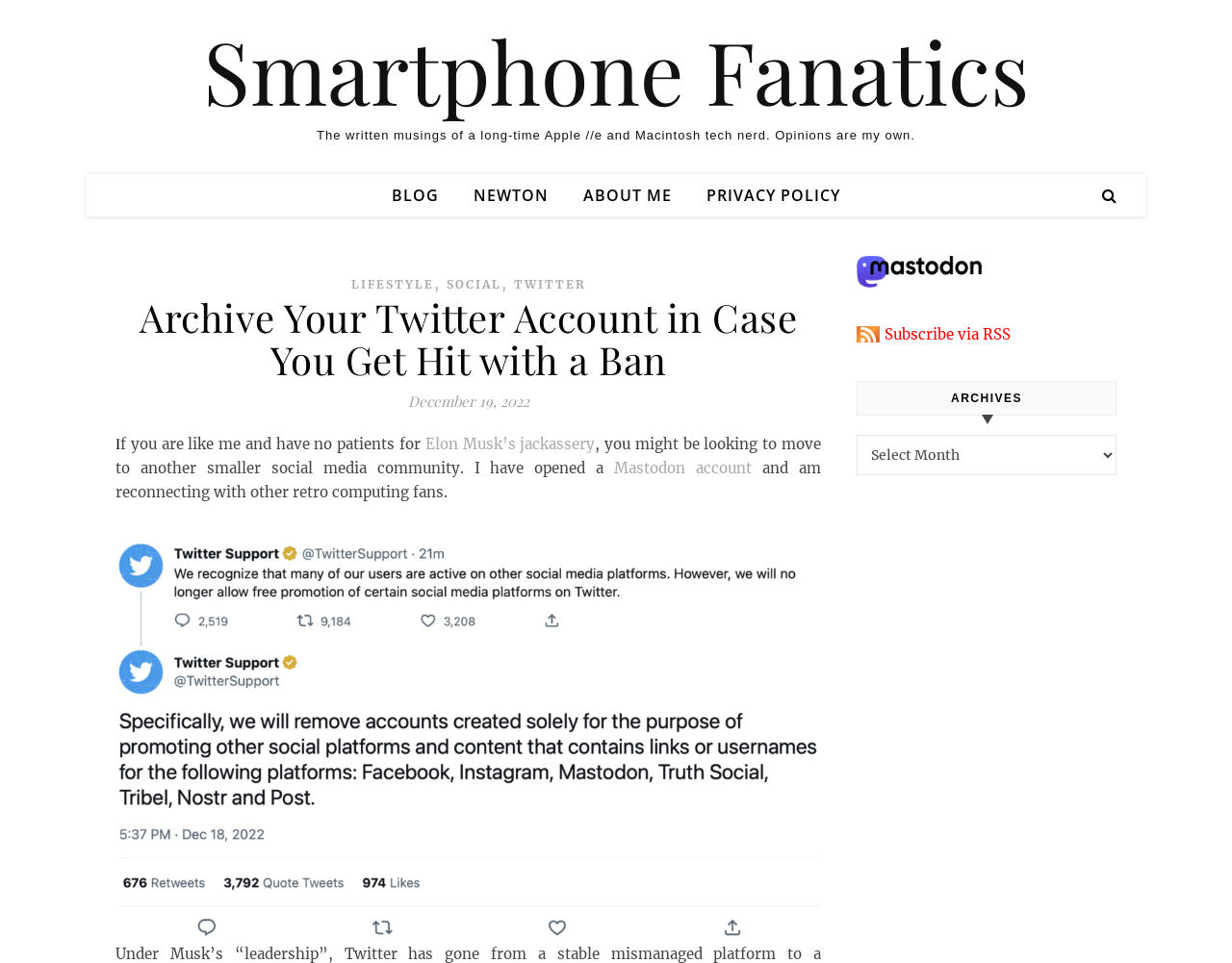What is the topic of the blog post?
Please answer the question with as much detail and depth as you can.

The heading of the blog post is 'Archive Your Twitter Account in Case You Get Hit with a Ban' which suggests that the topic is about archiving Twitter accounts.